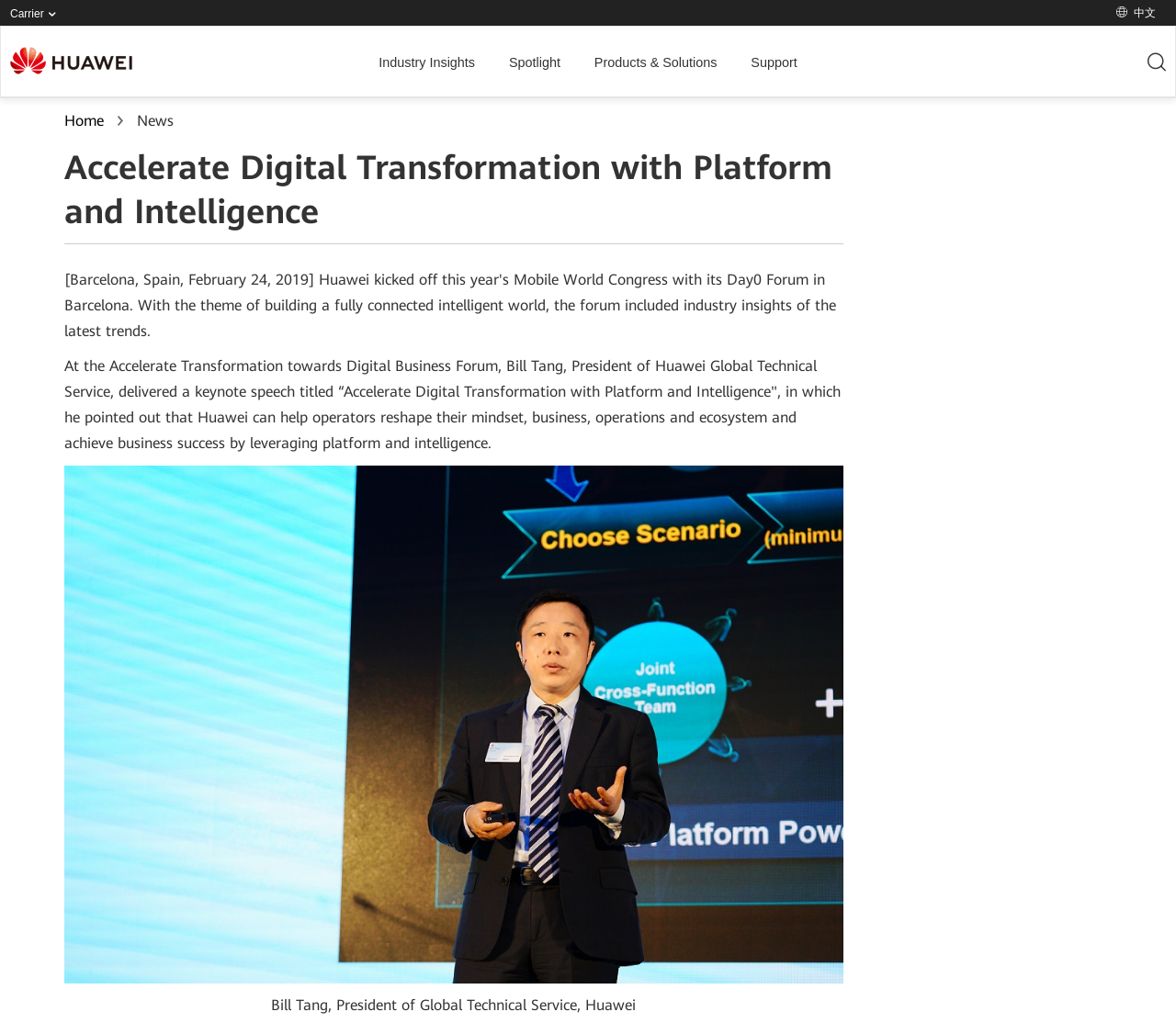Give an extensive and precise description of the webpage.

The webpage is about accelerating digital transformation with platform and intelligence. At the top left, there is a Huawei logo, which is an image. Next to it, there is a navigation bar with links to "Carrier", "Industry Insights", "Spotlight", "Products & Solutions", and "Support". 

On the top right, there are two links: one is a Chinese language option, and the other is an unknown icon represented by "\ue62f". 

Below the navigation bar, there is a heading that repeats the title "Accelerate Digital Transformation with Platform and Intelligence". Underneath the heading, there is a paragraph of text that summarizes a keynote speech by Bill Tang, President of Huawei Global Technical Service, about how Huawei can help operators achieve business success by leveraging platform and intelligence. 

On the top middle, there is a link to "Home" and a static text "News" next to it. At the bottom, there is a static text that provides the speaker's name and title, "Bill Tang, President of Global Technical Service, Huawei".